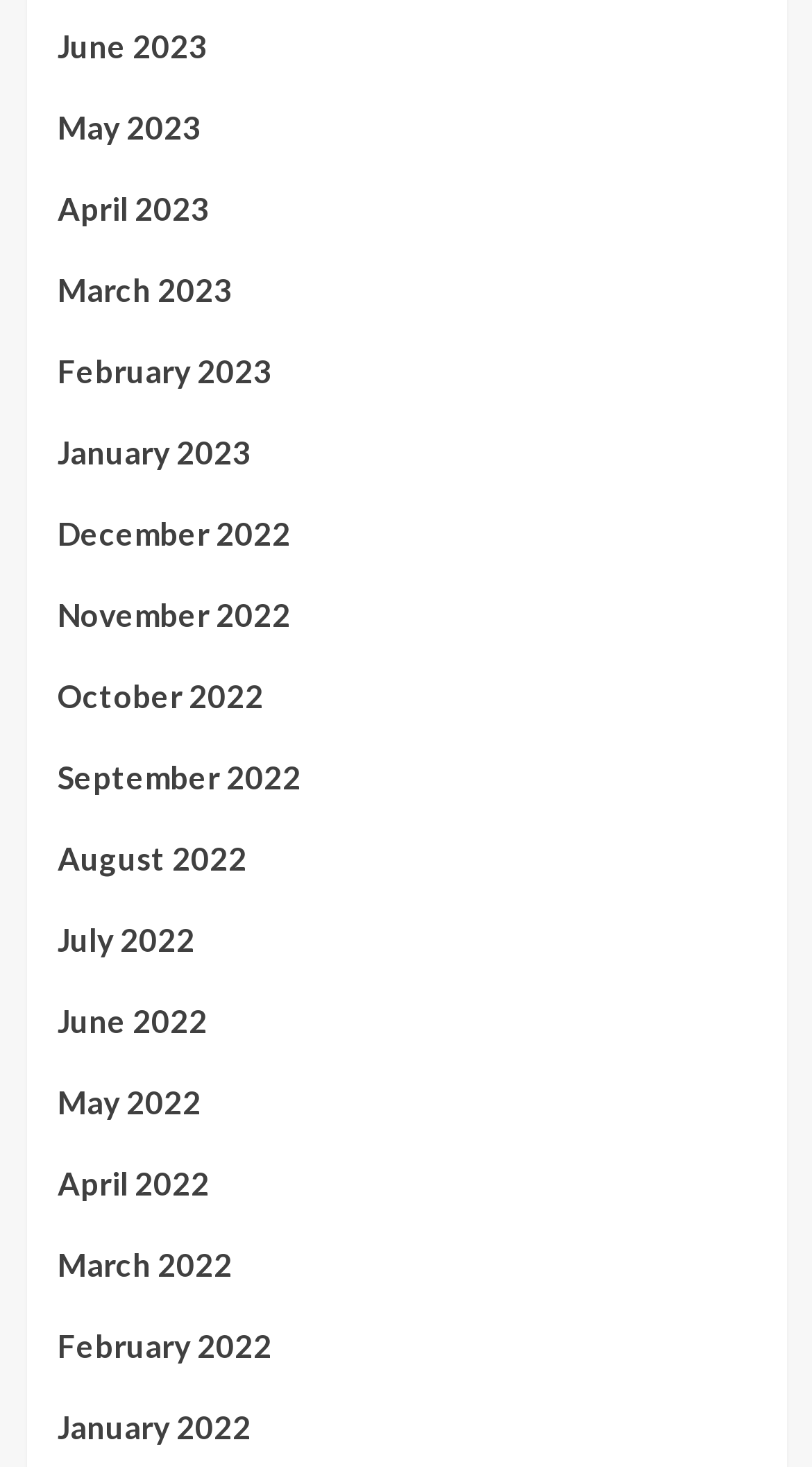Identify the bounding box coordinates of the section to be clicked to complete the task described by the following instruction: "view May 2022". The coordinates should be four float numbers between 0 and 1, formatted as [left, top, right, bottom].

[0.071, 0.734, 0.929, 0.789]